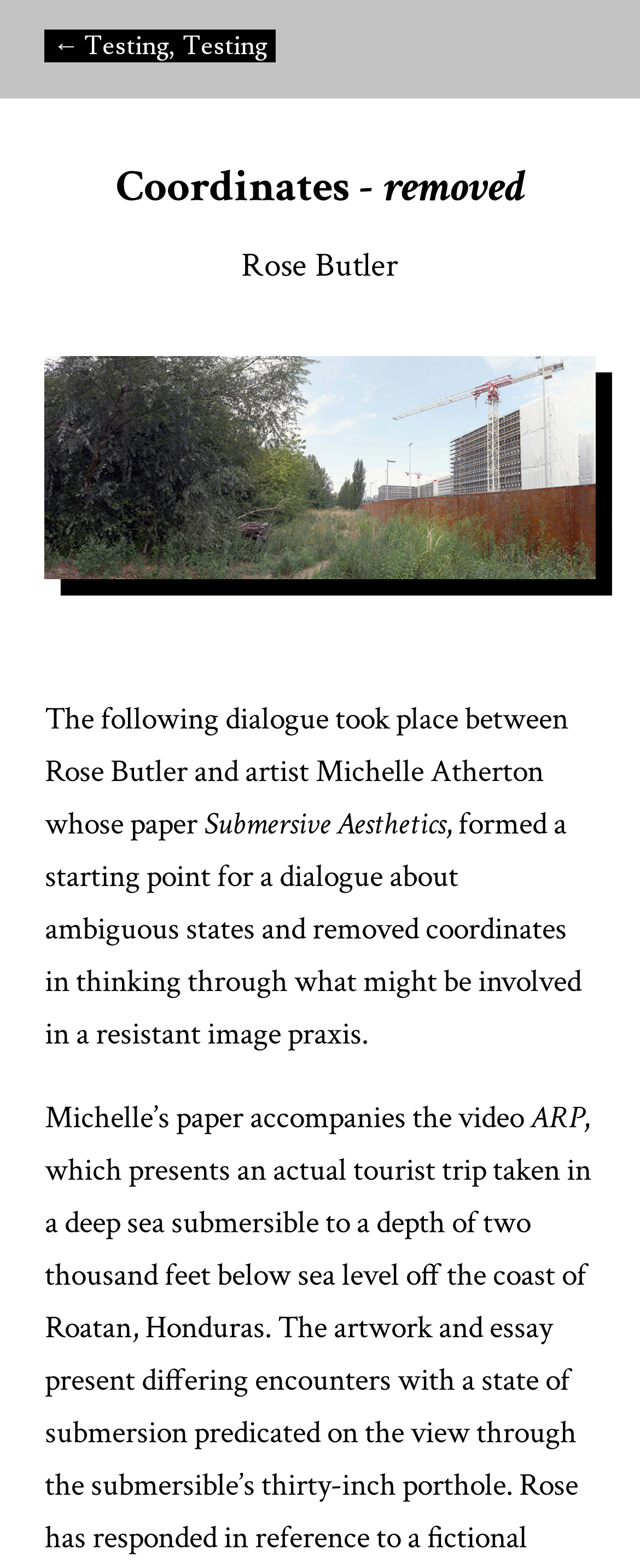What is the theme of the dialogue between Rose Butler and Michelle Atherton?
Based on the screenshot, give a detailed explanation to answer the question.

The webpage mentions that the dialogue between Rose Butler and Michelle Atherton is about ambiguous states and resistant image praxis, which is the theme of their conversation.